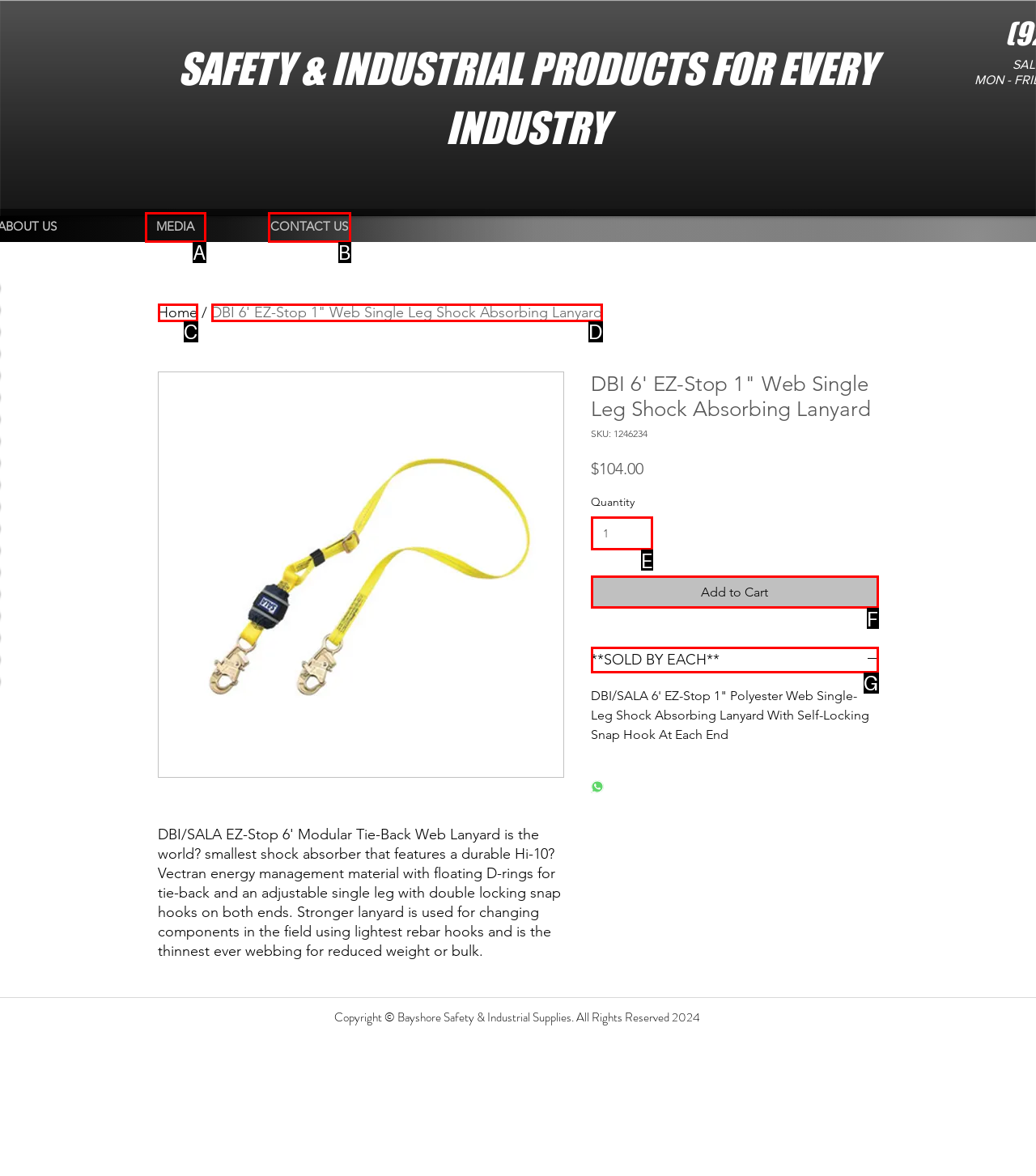From the given choices, indicate the option that best matches: input value="1" aria-label="Quantity" value="1"
State the letter of the chosen option directly.

E